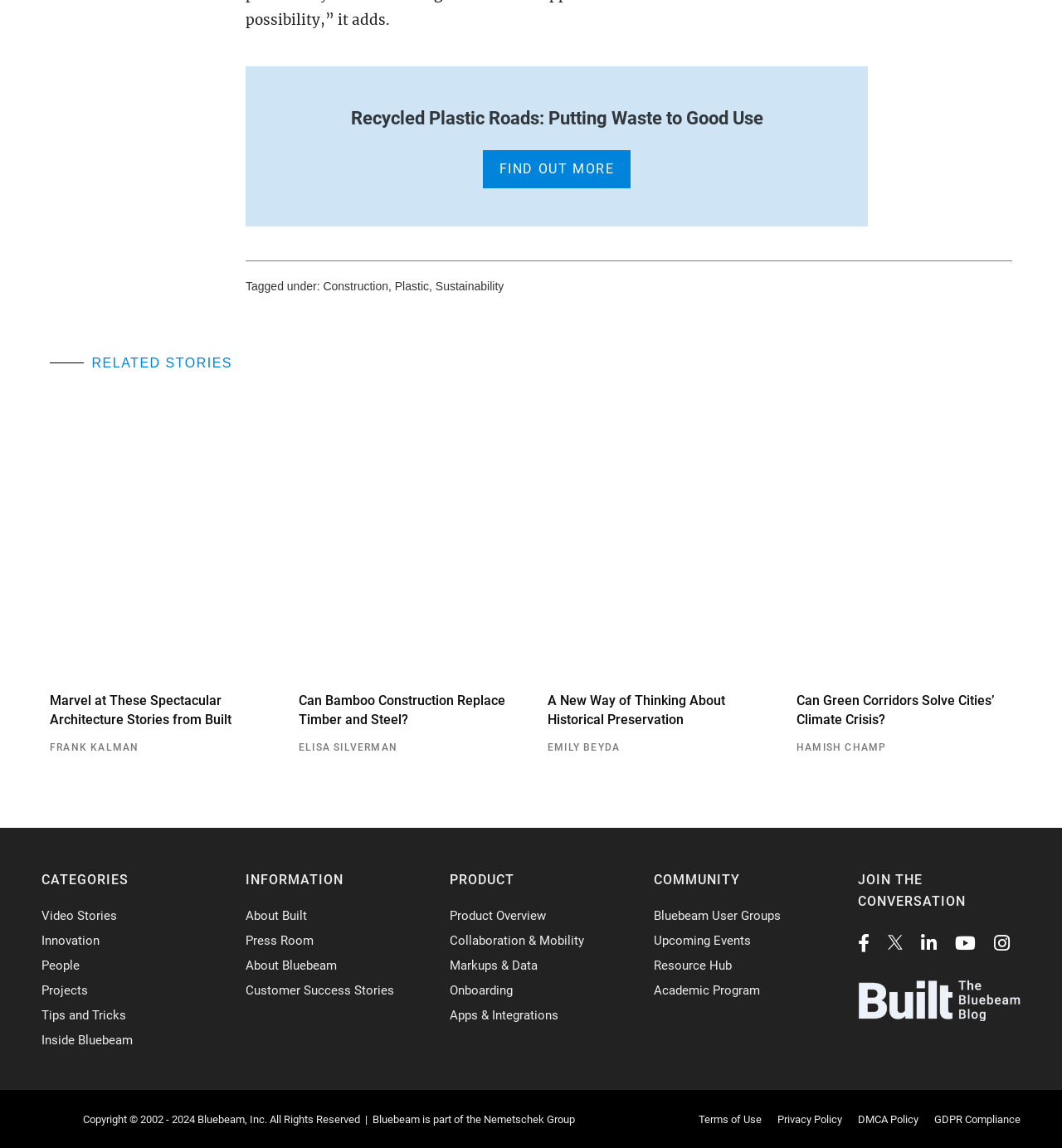What is the copyright year range?
Using the image, respond with a single word or phrase.

2002 - 2024